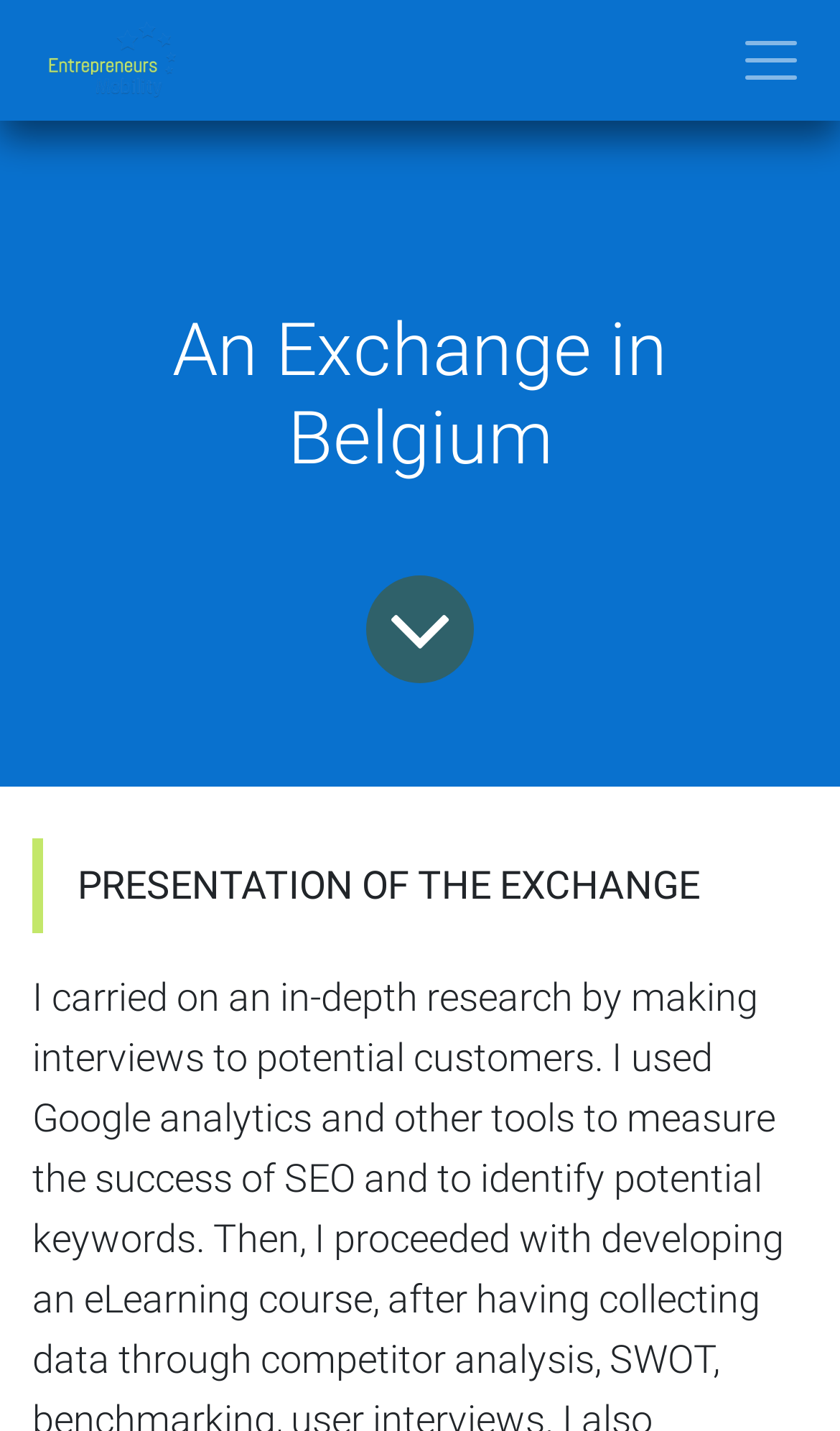Using floating point numbers between 0 and 1, provide the bounding box coordinates in the format (top-left x, top-left y, bottom-right x, bottom-right y). Locate the UI element described here: aria-label="Logo of erasmus-entrepreneurs" title="erasmus-entrepreneurs"

[0.041, 0.012, 0.223, 0.072]